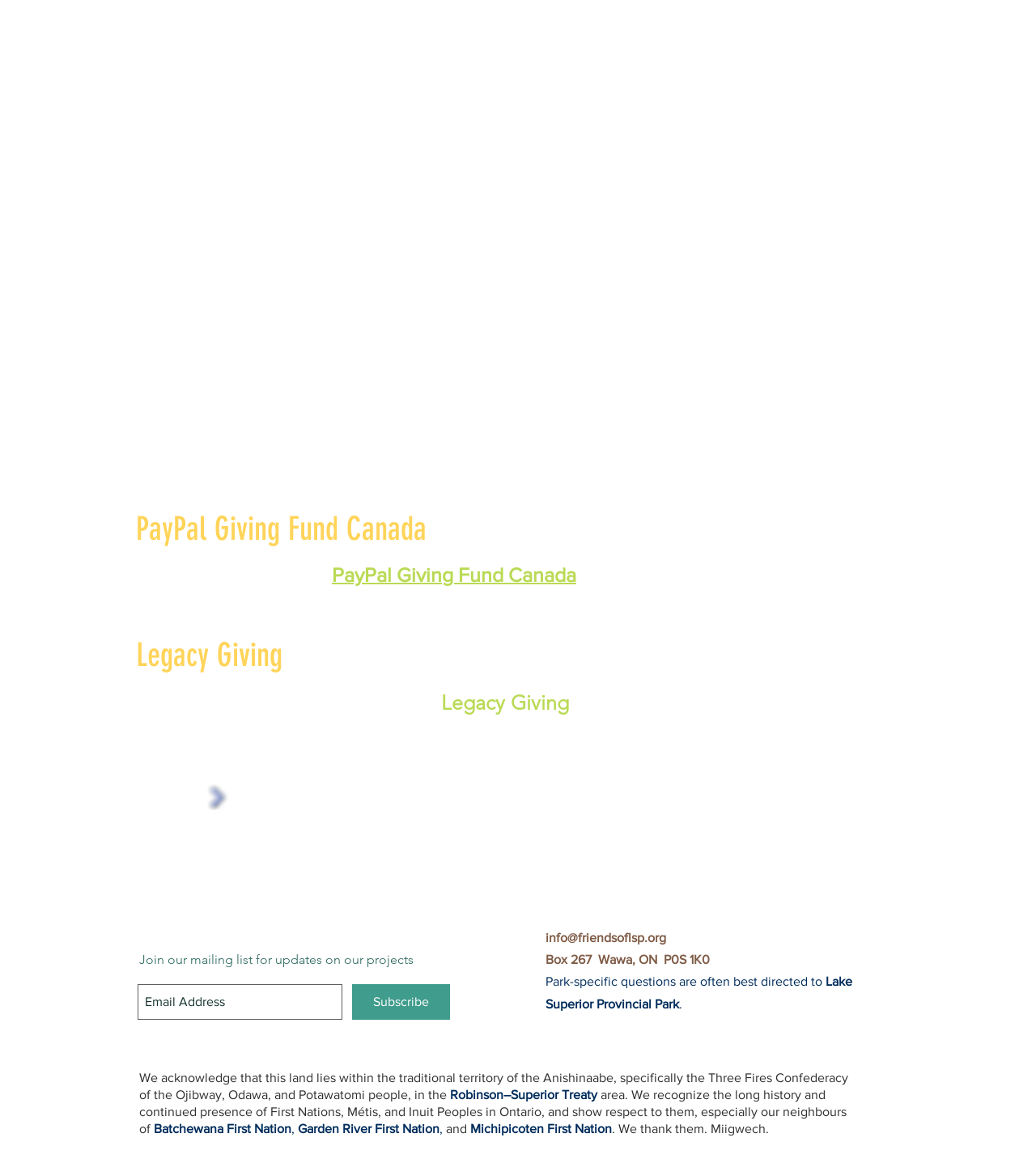Give a short answer to this question using one word or a phrase:
What is the purpose of the 'Subscribe' button?

To join the mailing list